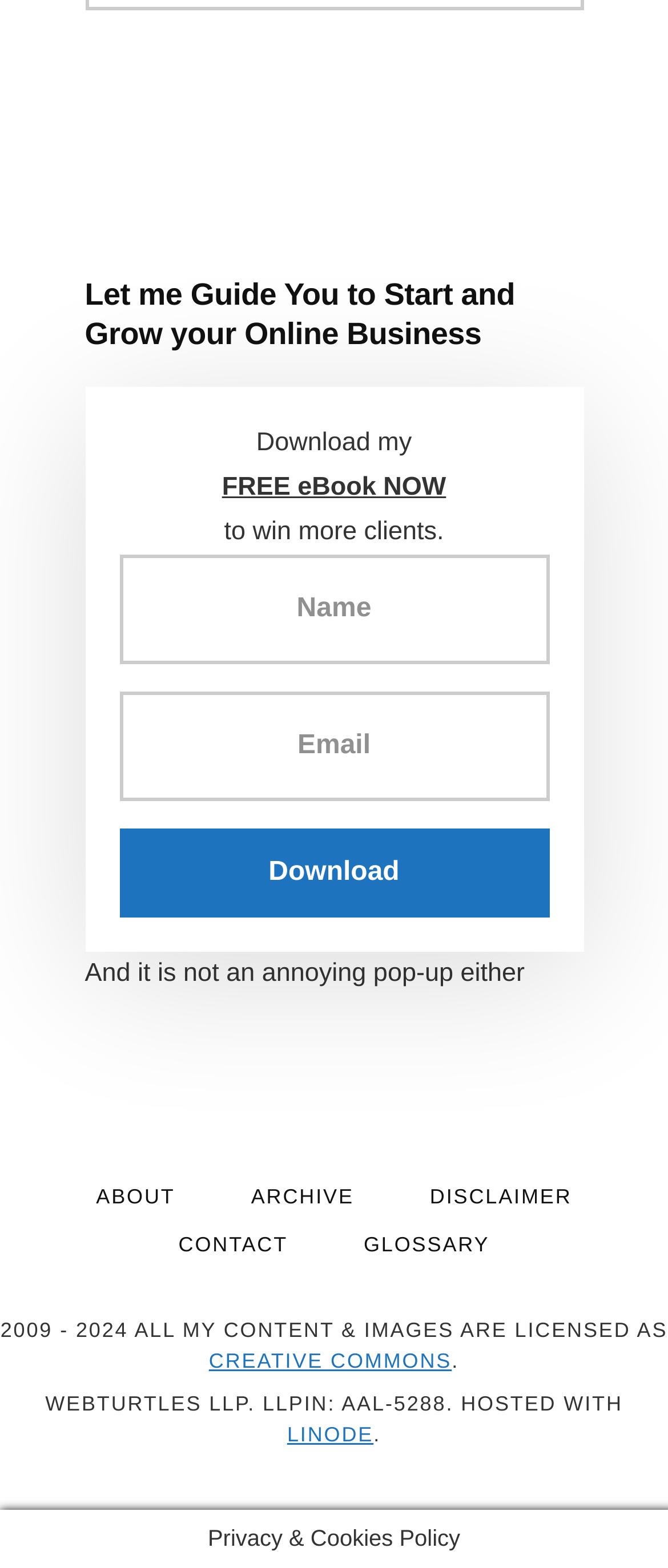Extract the bounding box coordinates of the UI element described: "Archive". Provide the coordinates in the format [left, top, right, bottom] with values ranging from 0 to 1.

[0.324, 0.752, 0.581, 0.775]